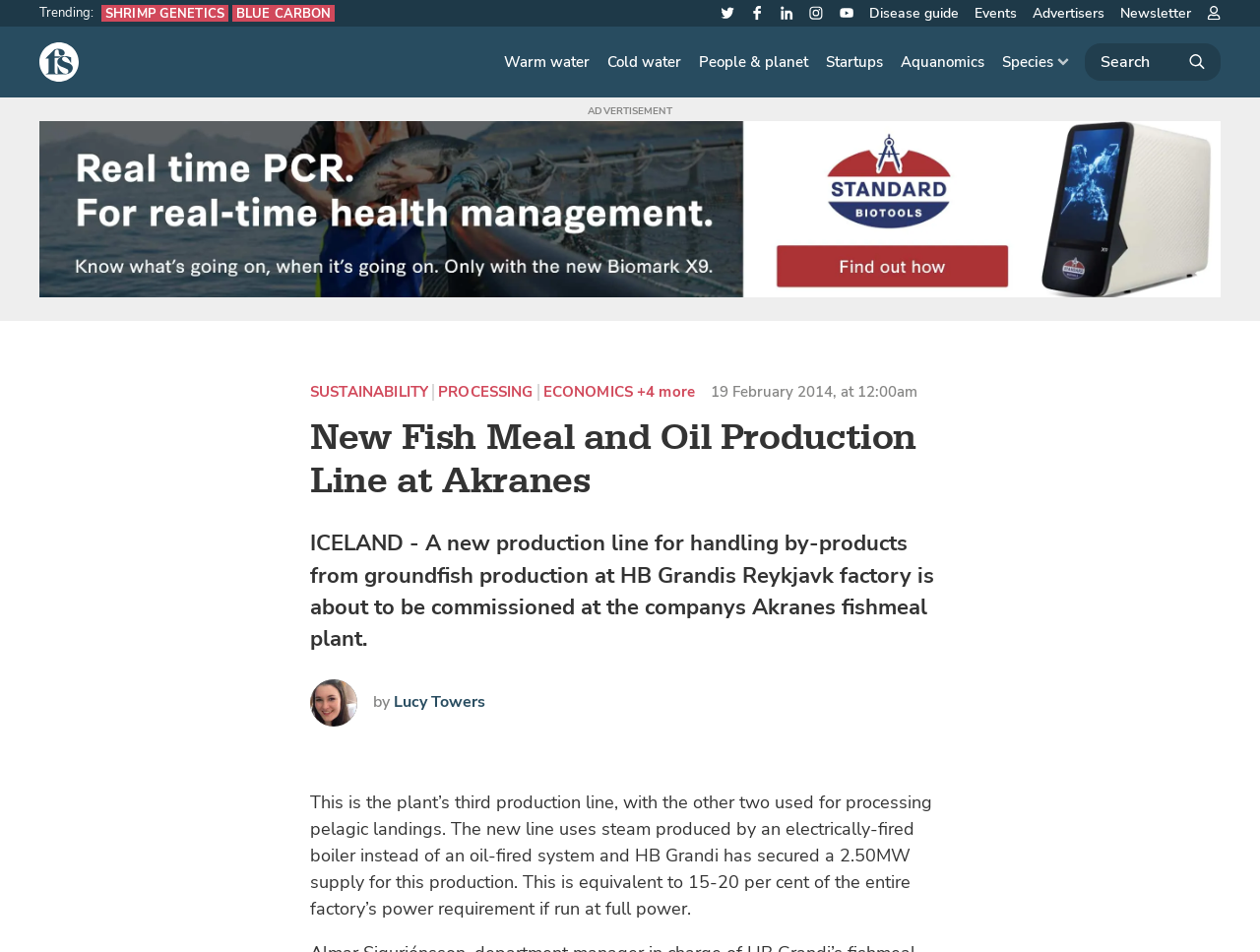What is the power requirement of the new production line?
Using the image, elaborate on the answer with as much detail as possible.

The article mentions that HB Grandi has secured a 2.50MW supply for this production, which is equivalent to 15-20 per cent of the entire factory's power requirement if run at full power.